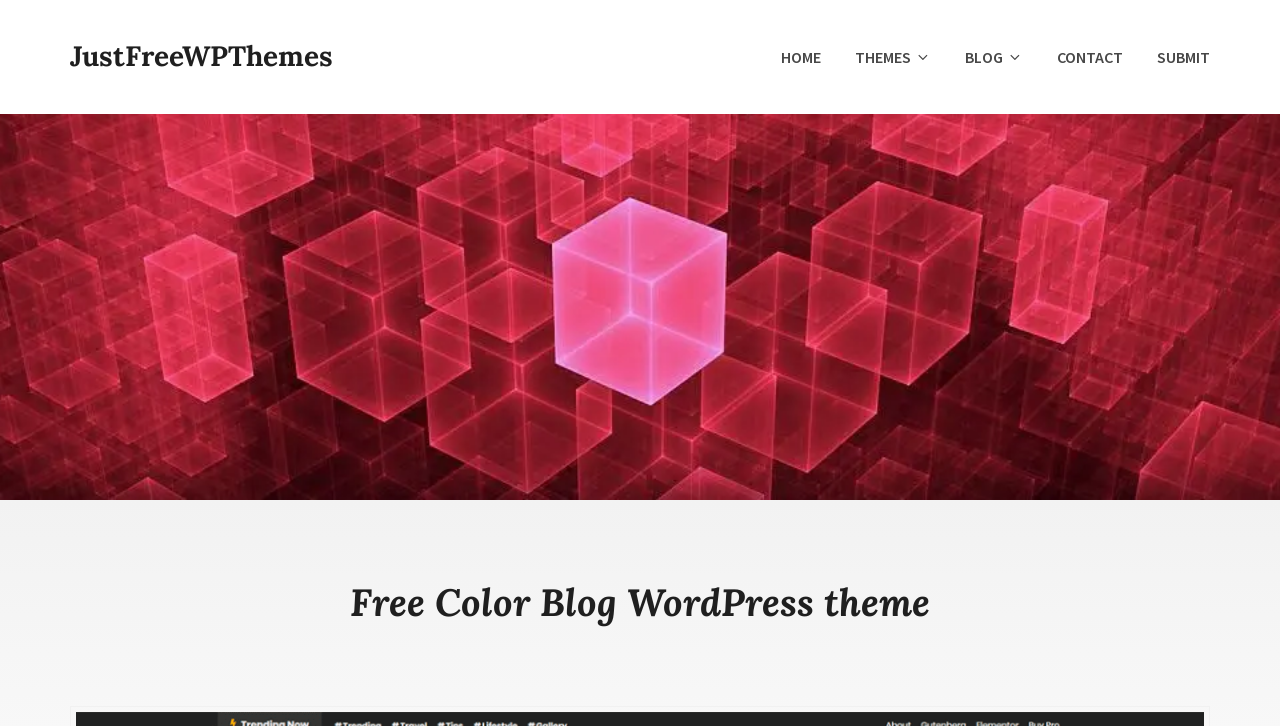Identify and extract the main heading of the webpage.

Free Color Blog WordPress theme